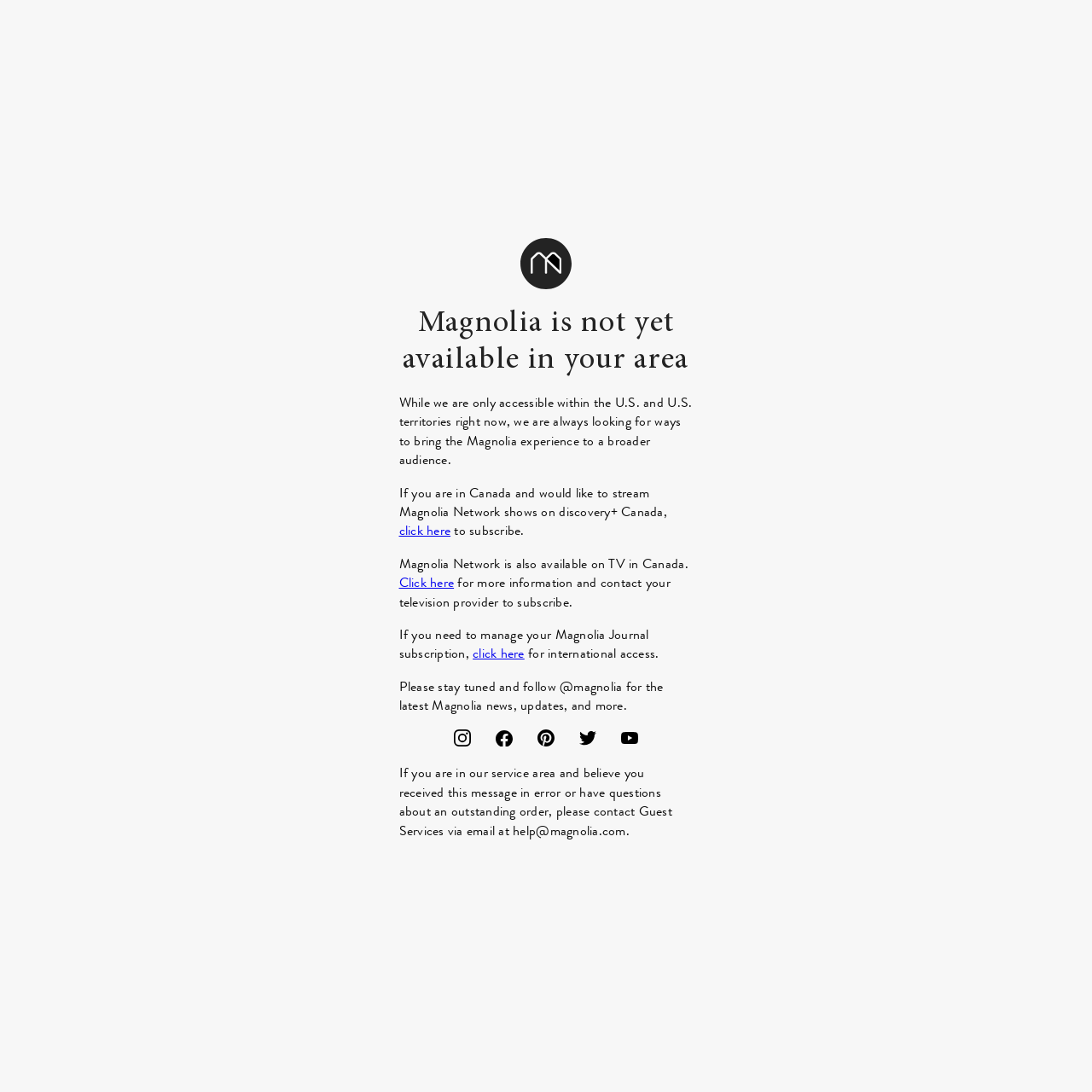Can you find the bounding box coordinates of the area I should click to execute the following instruction: "contact Guest Services via email"?

[0.47, 0.751, 0.573, 0.769]